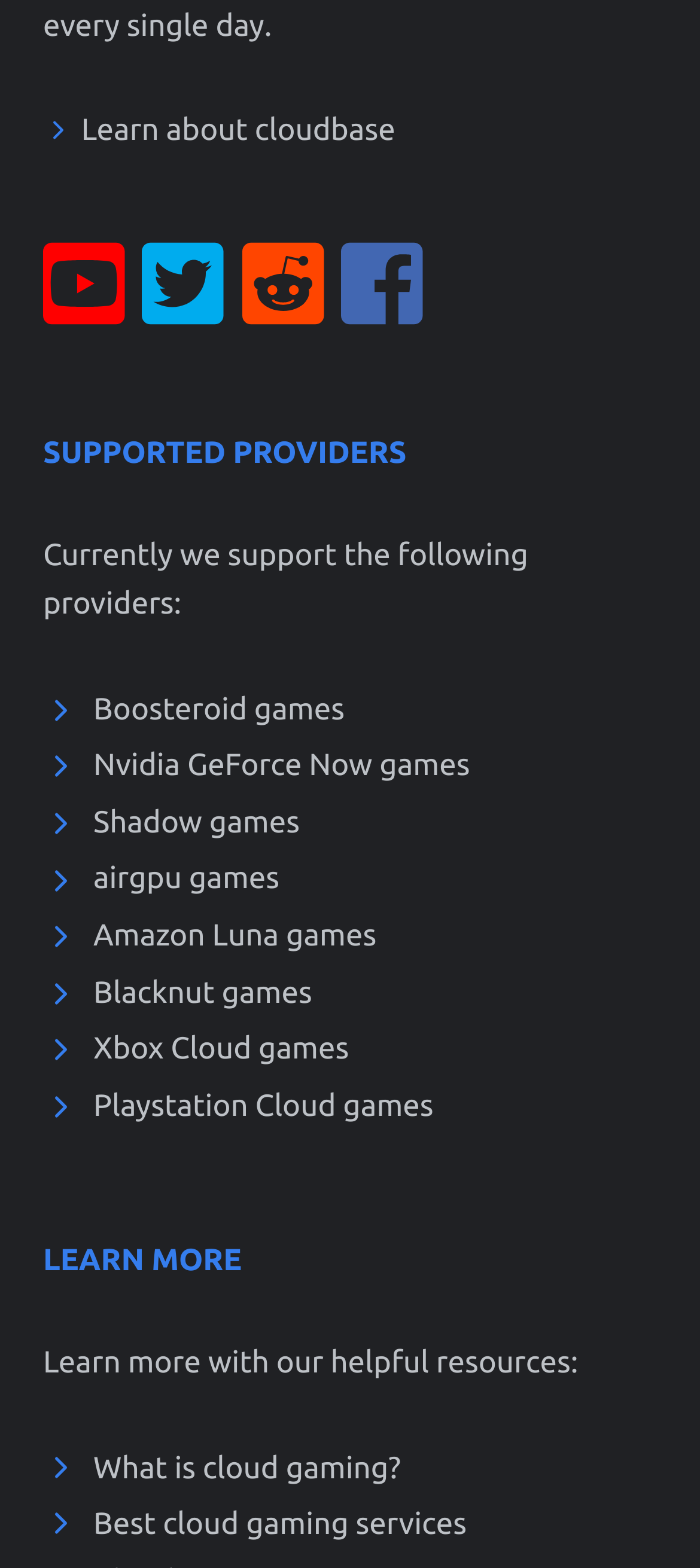Determine the coordinates of the bounding box for the clickable area needed to execute this instruction: "Explore Boosteroid games".

[0.133, 0.441, 0.492, 0.463]